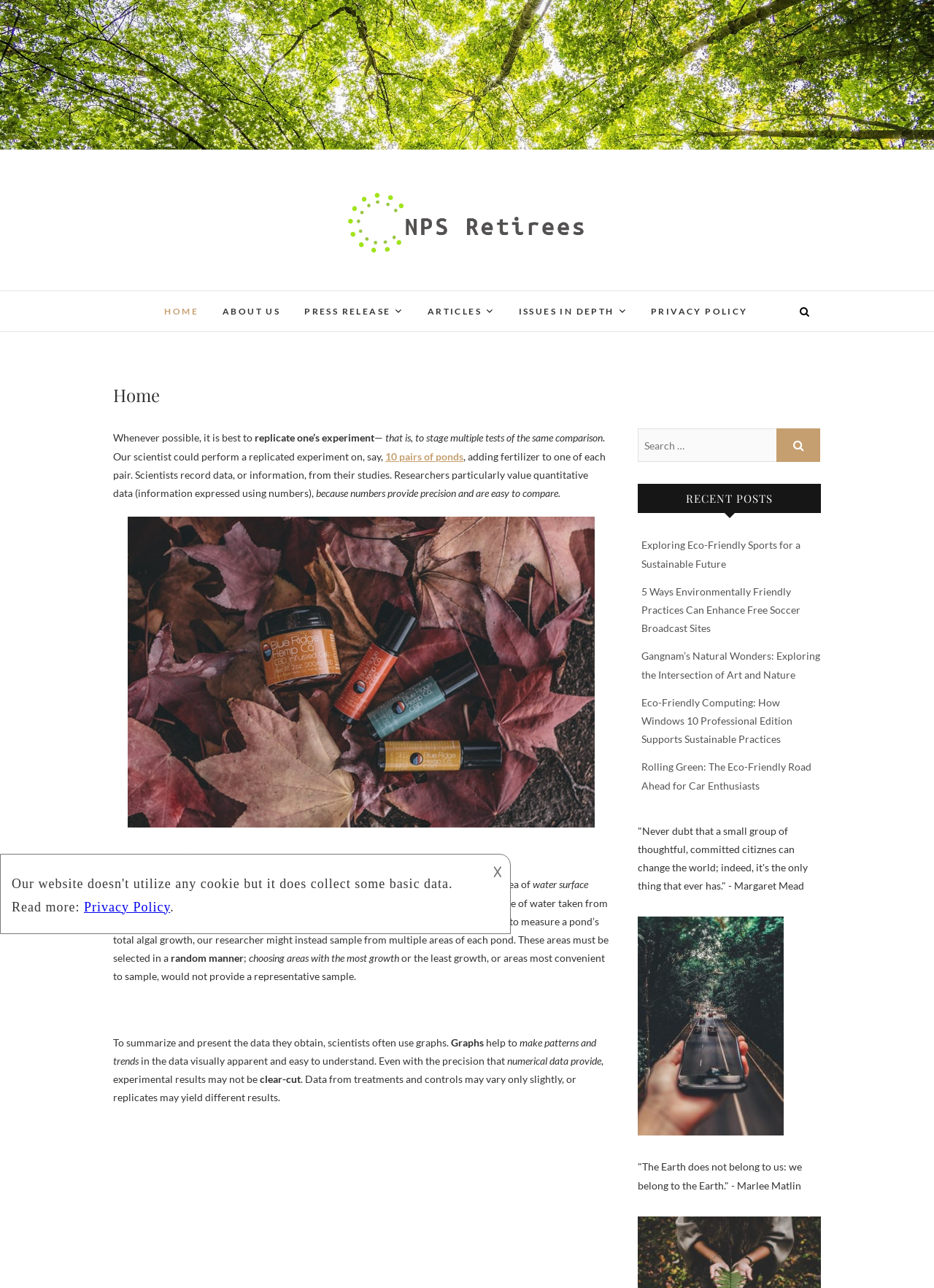Create a detailed narrative of the webpage’s visual and textual elements.

The webpage is titled "Home – NPS Retirees" and has a prominent logo at the top left corner, accompanied by a navigation menu with links to "HOME", "ABOUT US", "PRESS RELEASE", "ARTICLES", "ISSUES IN DEPTH", and "PRIVACY POLICY". Below the navigation menu, there is a heading that reads "Home".

The main content of the page is divided into two sections. The left section contains a long article with multiple paragraphs discussing the importance of replicating experiments in scientific research. The article is divided into several sections, each with a distinct topic, and includes links to related content. The text is accompanied by no images.

On the right side of the page, there is a section titled "RECENT POSTS" that lists five links to recent articles, each with a descriptive title. Below this section, there are two quotes from notable figures, Margaret Mead and Marlee Matlin, related to environmentalism and sustainability.

At the top right corner of the page, there is a search box with a magnifying glass icon, and a button with a similar icon. There is also an iframe element with a description, but its content is not specified.

Throughout the page, there are several buttons and links with icons, including a button with a search icon and another with a font icon. The overall layout of the page is organized, with clear headings and concise text, making it easy to navigate and read.